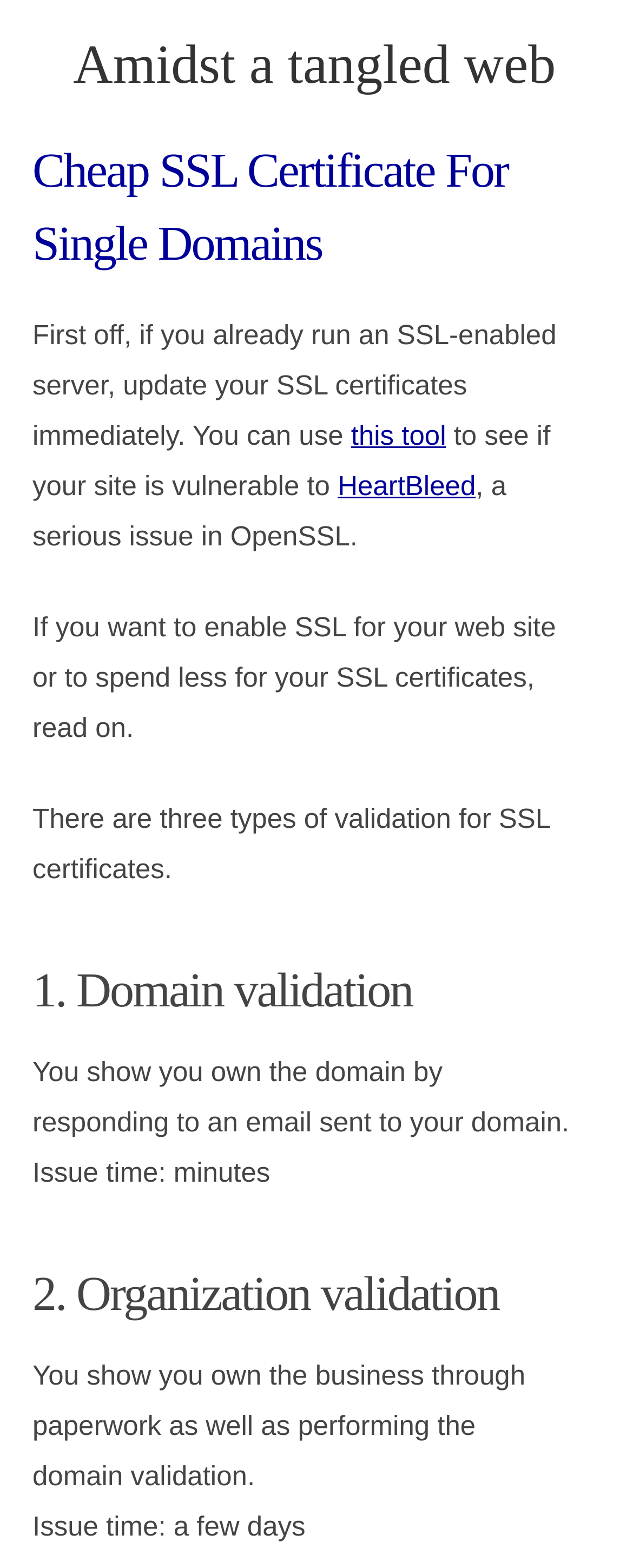Given the element description "this tool" in the screenshot, predict the bounding box coordinates of that UI element.

[0.554, 0.268, 0.705, 0.288]